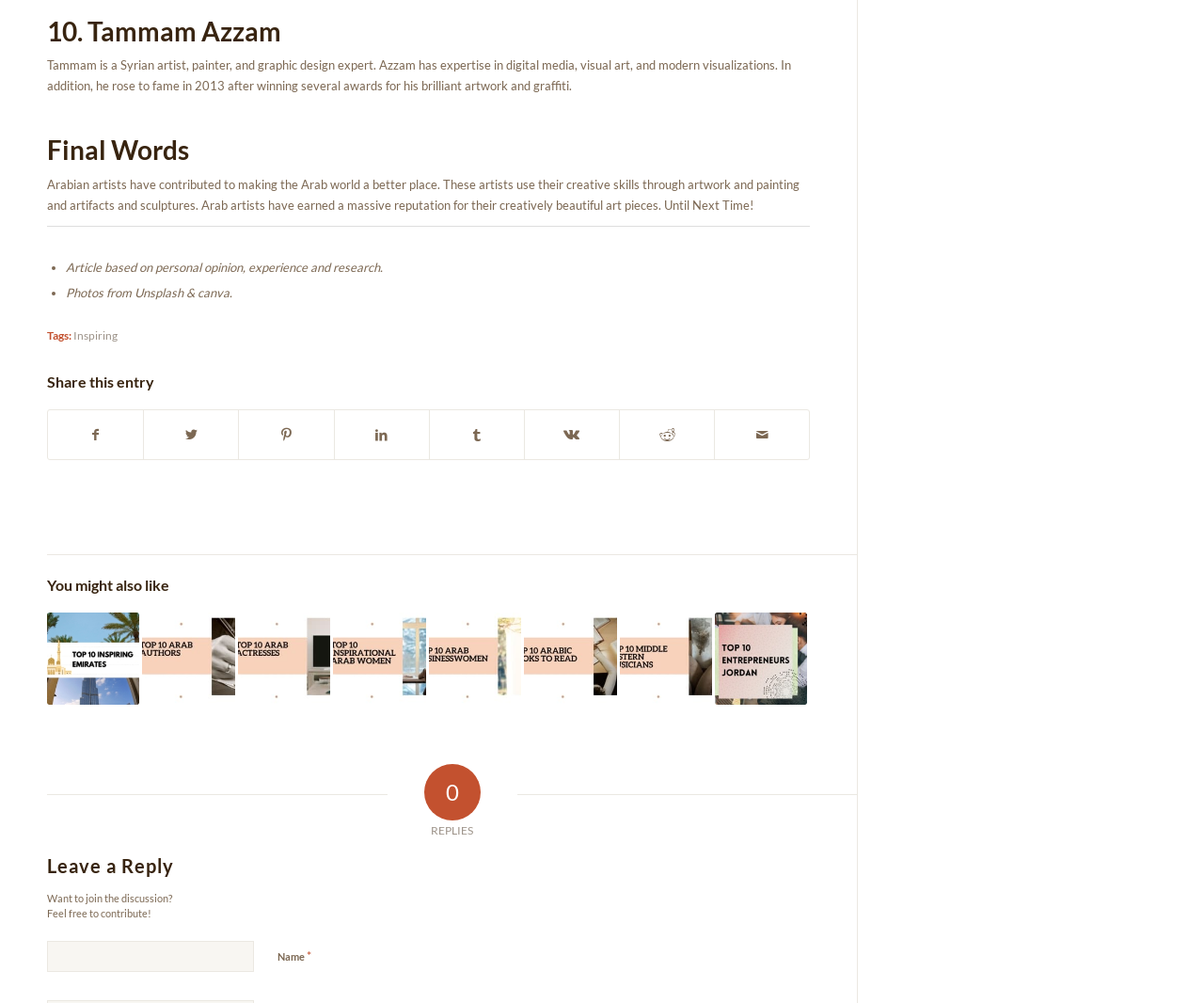Reply to the question with a single word or phrase:
What is required to leave a reply?

Name